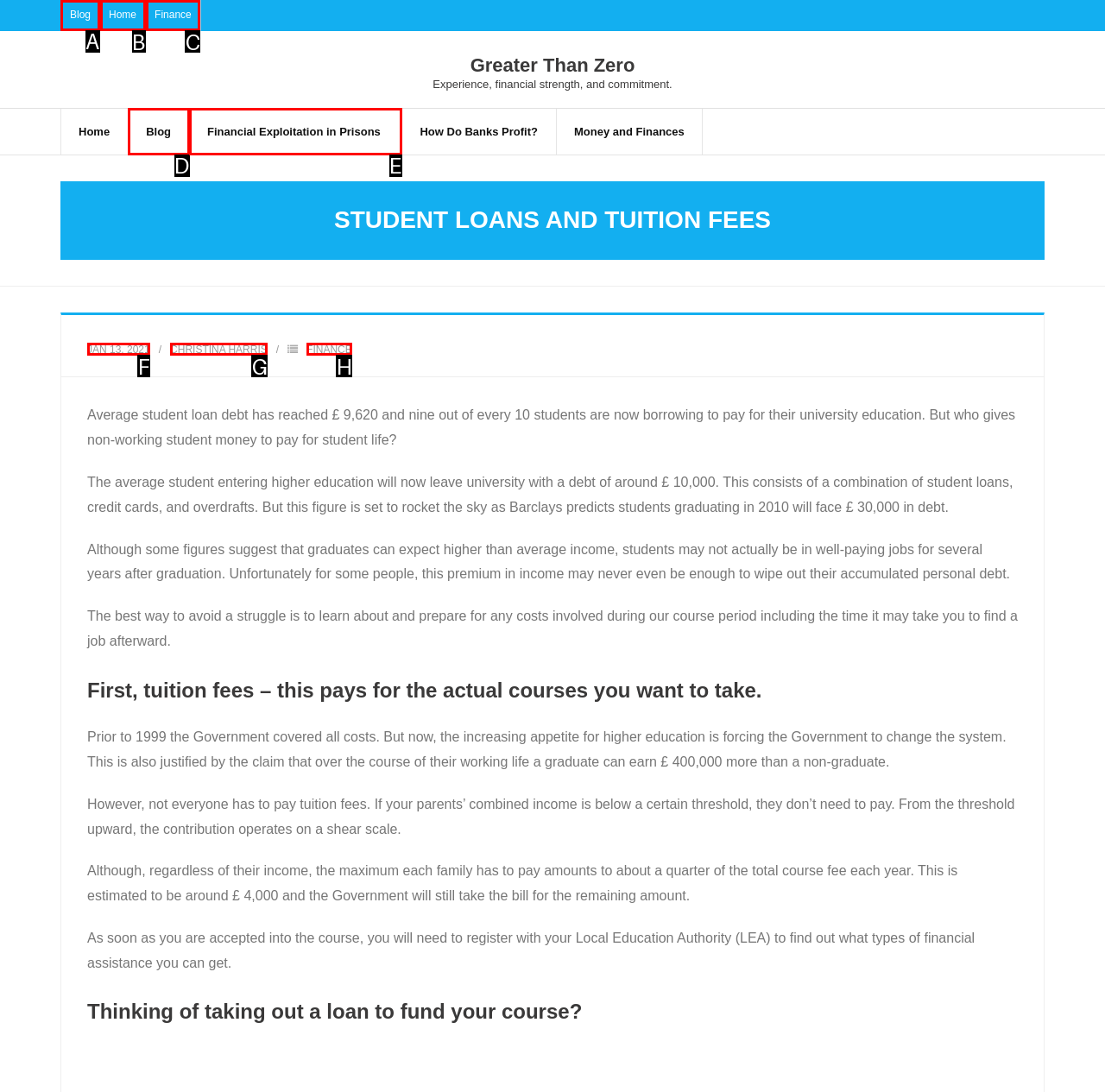Select the appropriate HTML element that needs to be clicked to finish the task: Click on the 'Blog' link
Reply with the letter of the chosen option.

A